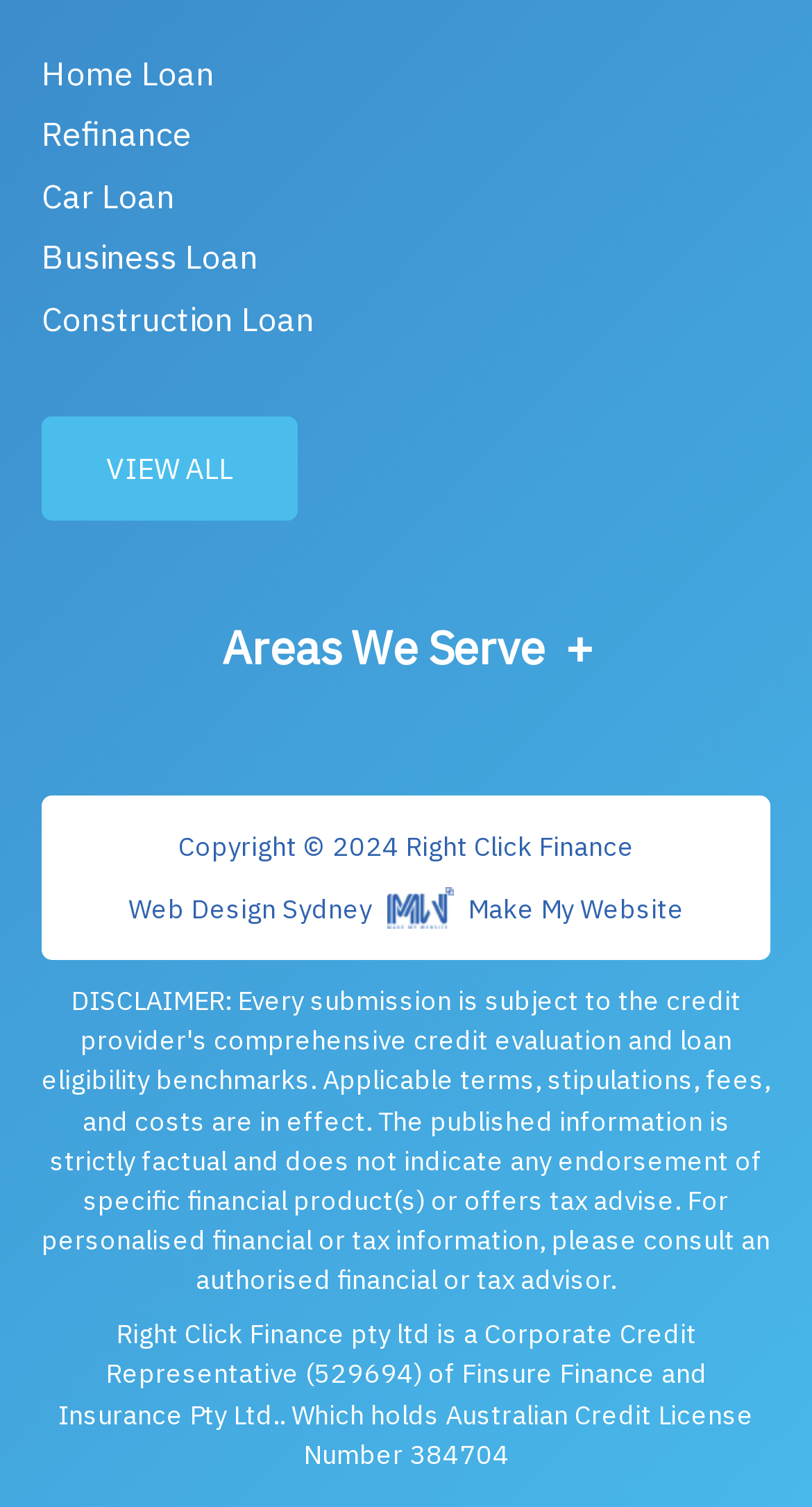Specify the bounding box coordinates of the element's region that should be clicked to achieve the following instruction: "Explore areas we serve in Sydney". The bounding box coordinates consist of four float numbers between 0 and 1, in the format [left, top, right, bottom].

[0.085, 0.481, 0.218, 0.509]